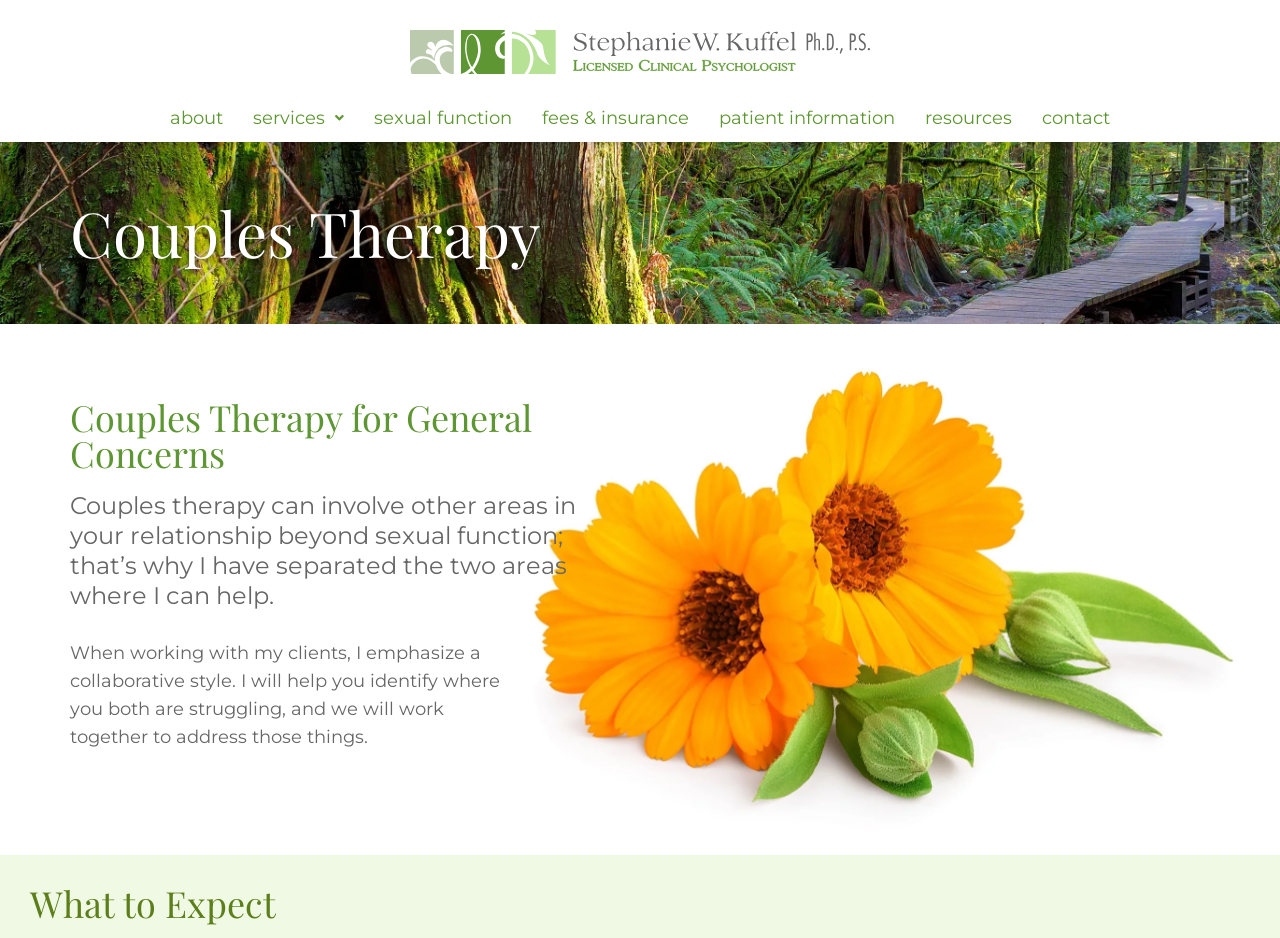What areas of relationship does the therapist help with?
Please give a detailed and elaborate answer to the question based on the image.

The therapist helps with two areas of relationship, which are general concerns and sexual function, as mentioned in the text 'Couples therapy can involve other areas in your relationship beyond sexual function; that’s why I have separated the two areas where I can help.'